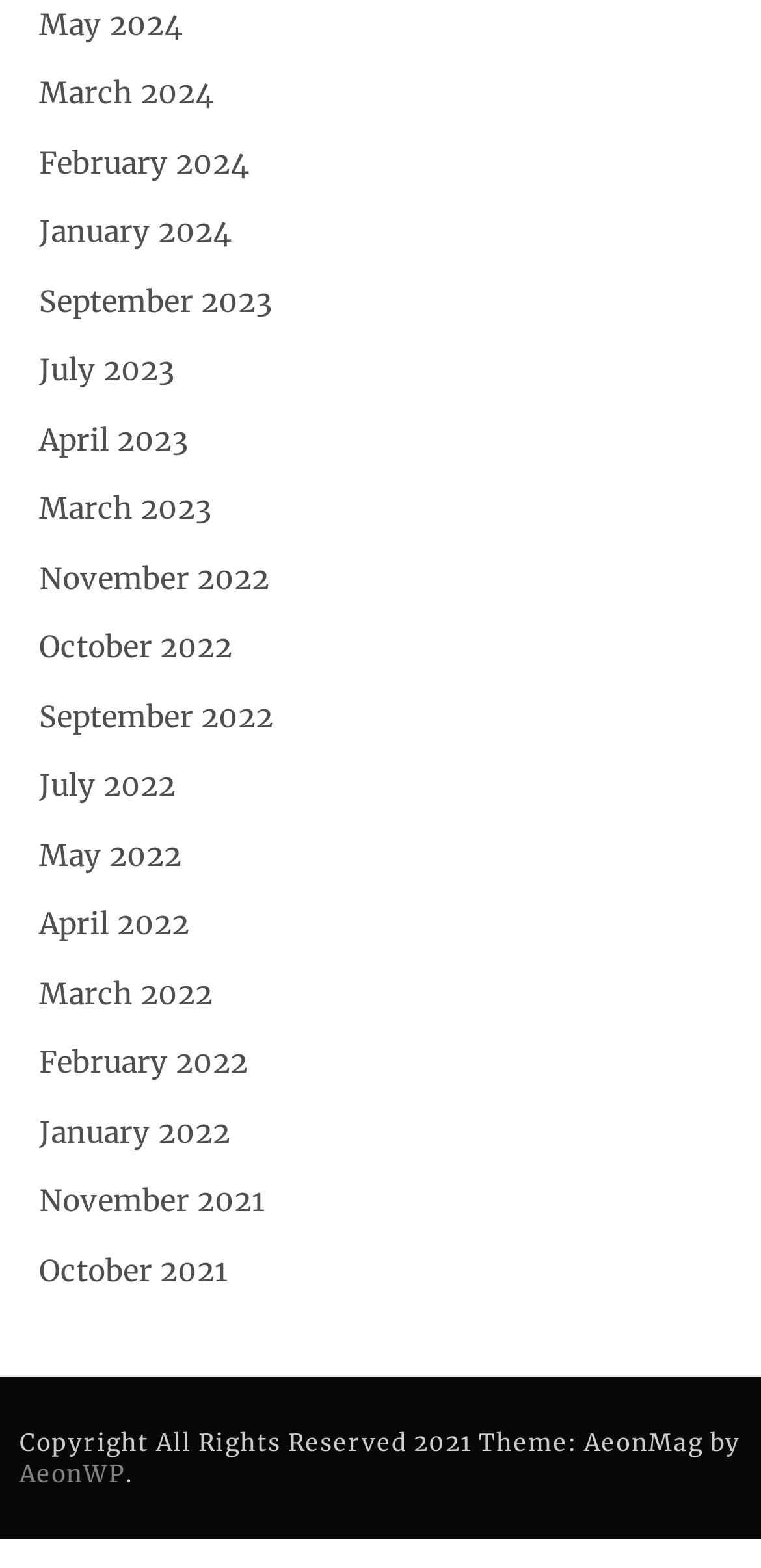What is the theme of the webpage?
Relying on the image, give a concise answer in one word or a brief phrase.

AeonMag